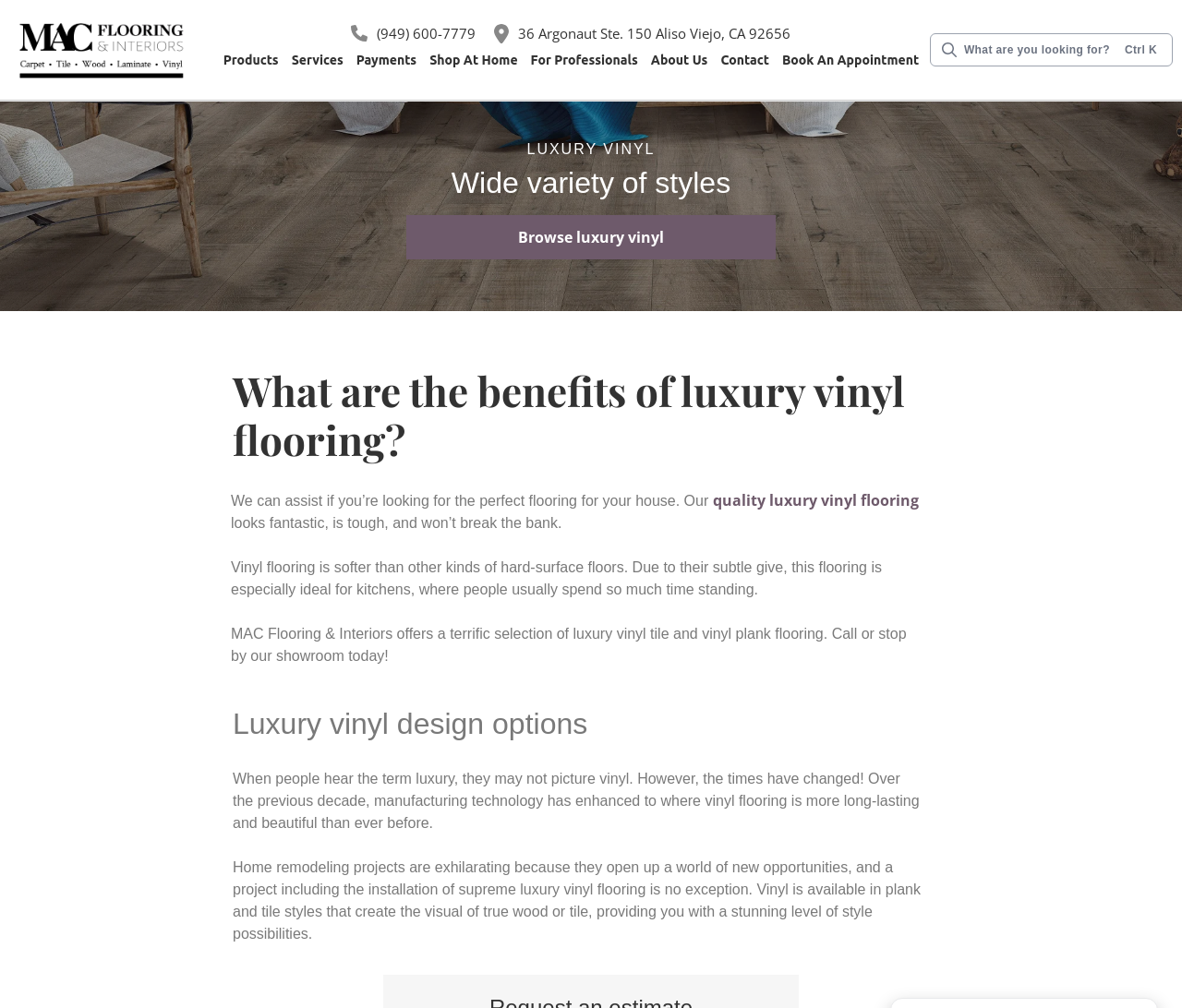What is the primary heading on this webpage?

What are the benefits of luxury vinyl flooring?